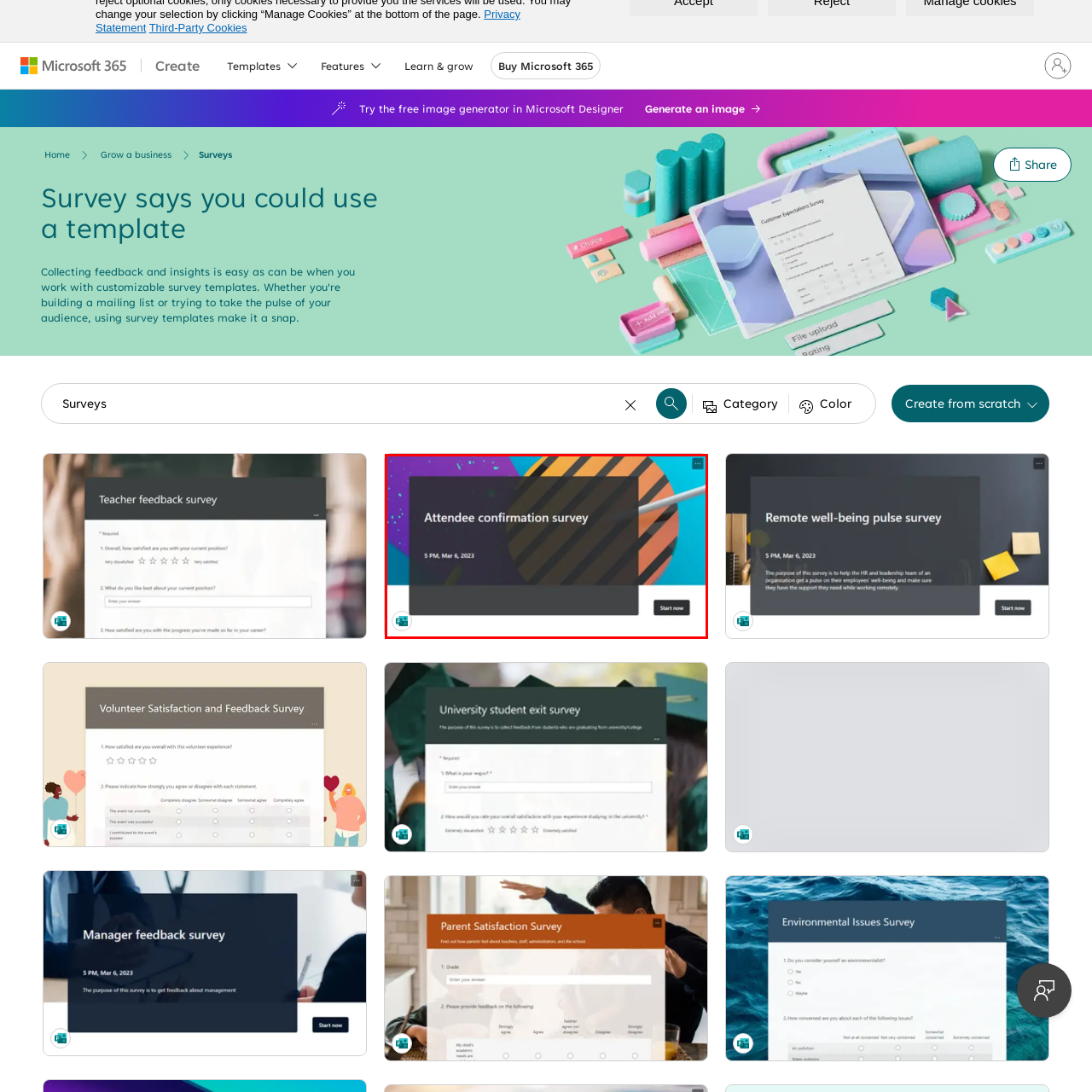What is the color of the background?
Check the content within the red bounding box and give a brief answer in one word or a short phrase.

Blue, purple, and black